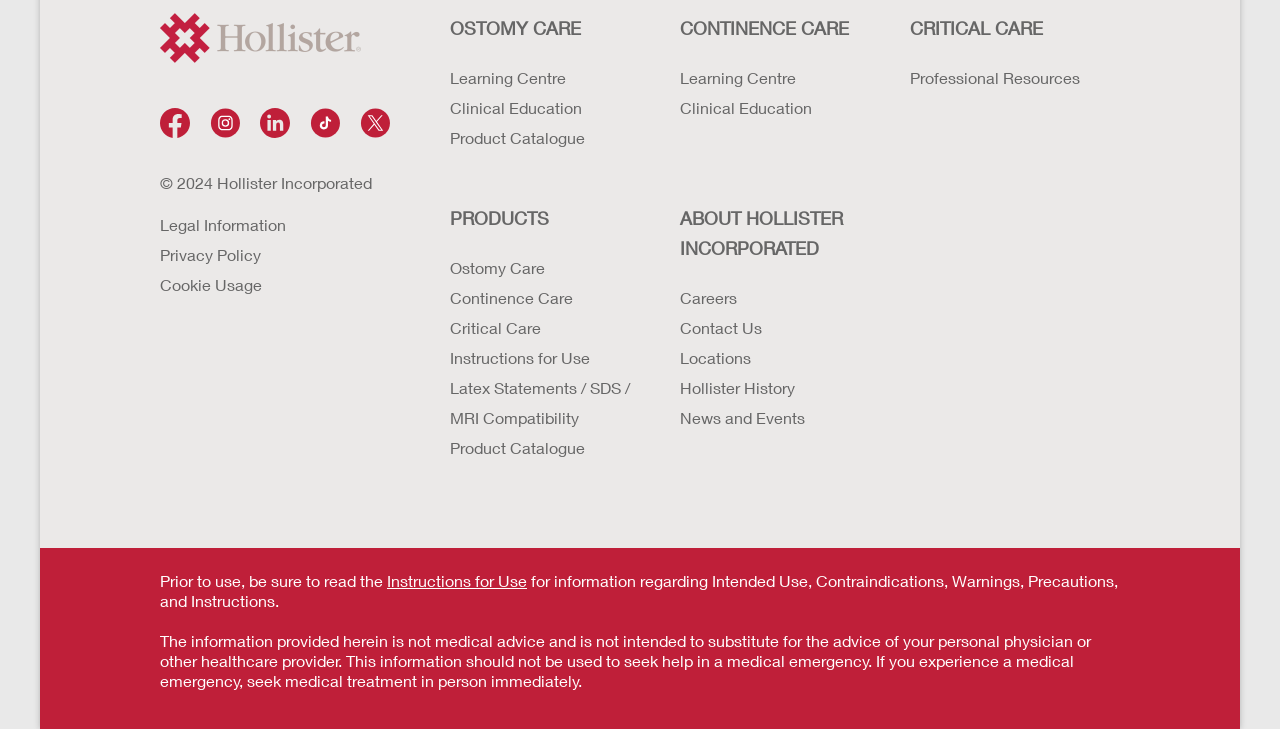Please determine the bounding box of the UI element that matches this description: parent_node: © 2024 Hollister Incorporated. The coordinates should be given as (top-left x, top-left y, bottom-right x, bottom-right y), with all values between 0 and 1.

[0.125, 0.018, 0.297, 0.086]